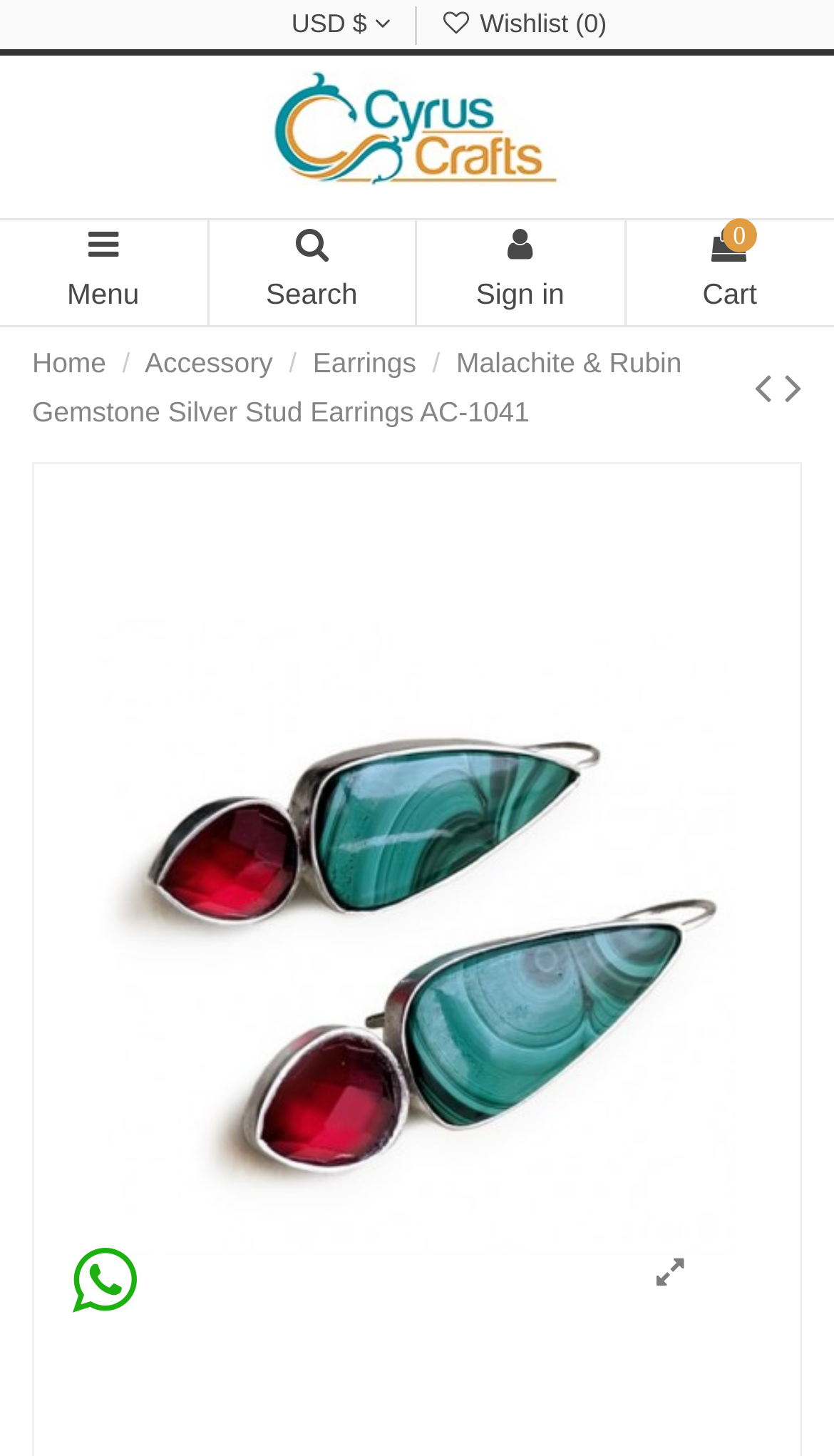How many images of the earrings are displayed?
Please look at the screenshot and answer in one word or a short phrase.

4